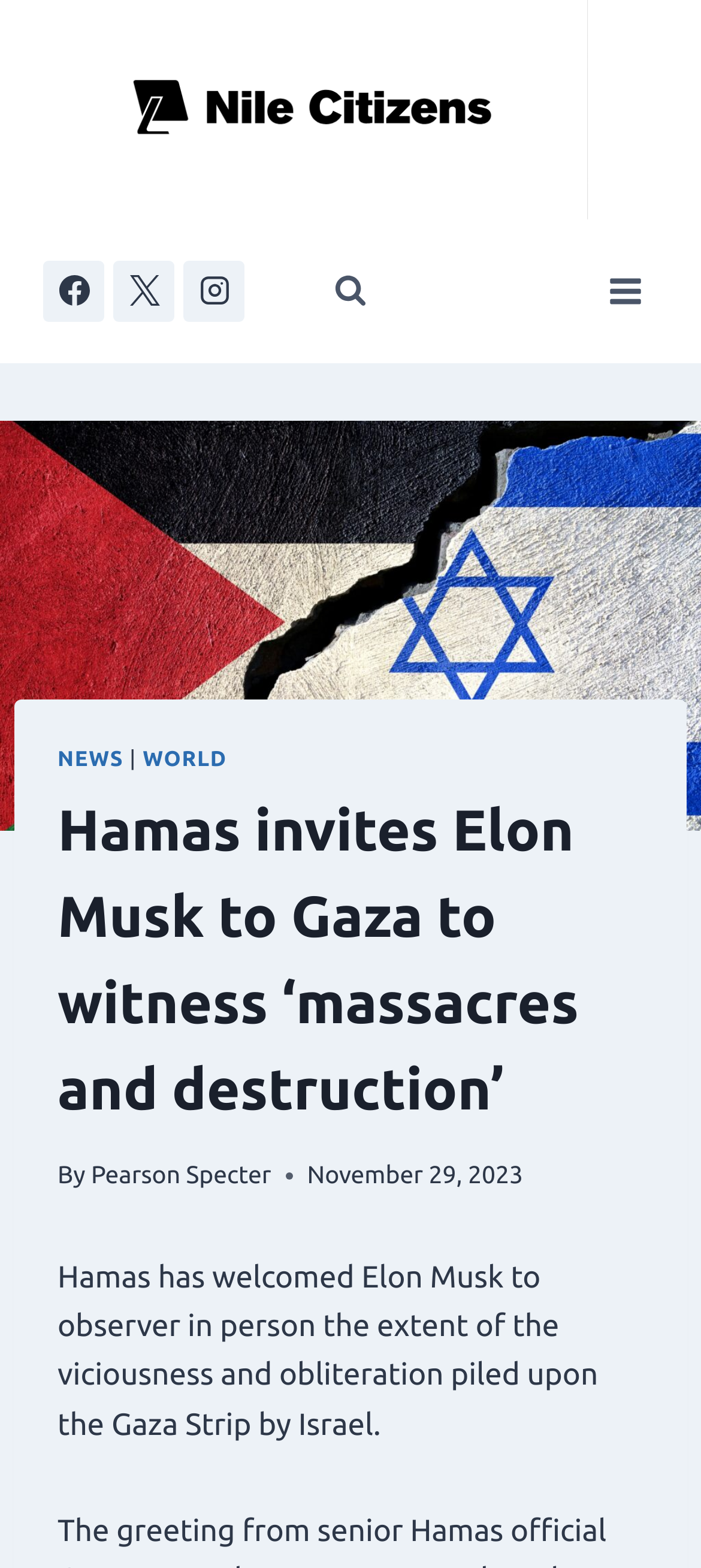Locate the bounding box coordinates of the area where you should click to accomplish the instruction: "Open menu".

[0.844, 0.168, 0.938, 0.203]